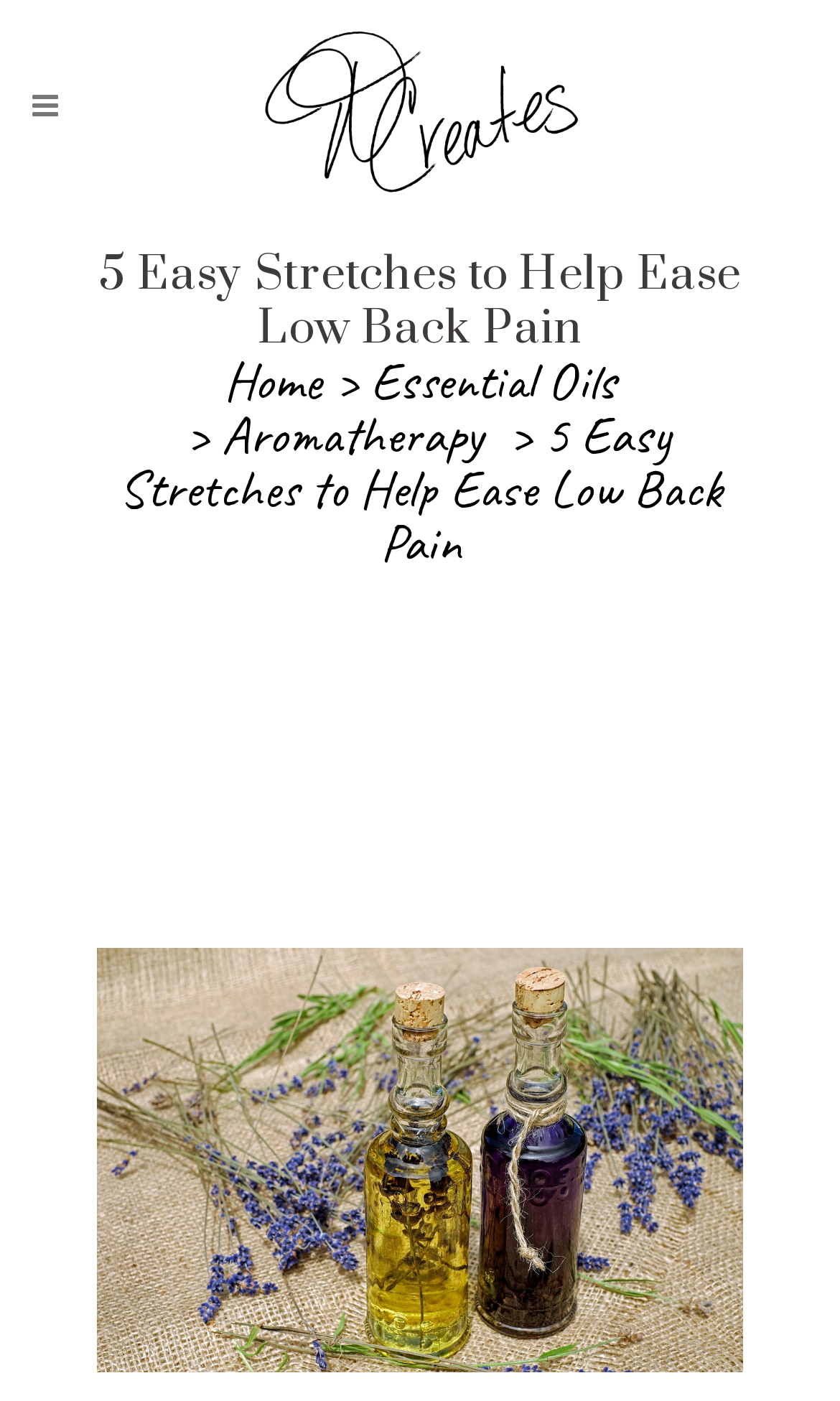Answer the question briefly using a single word or phrase: 
What is the purpose of the image at the bottom of the webpage?

Aromatherapy archive